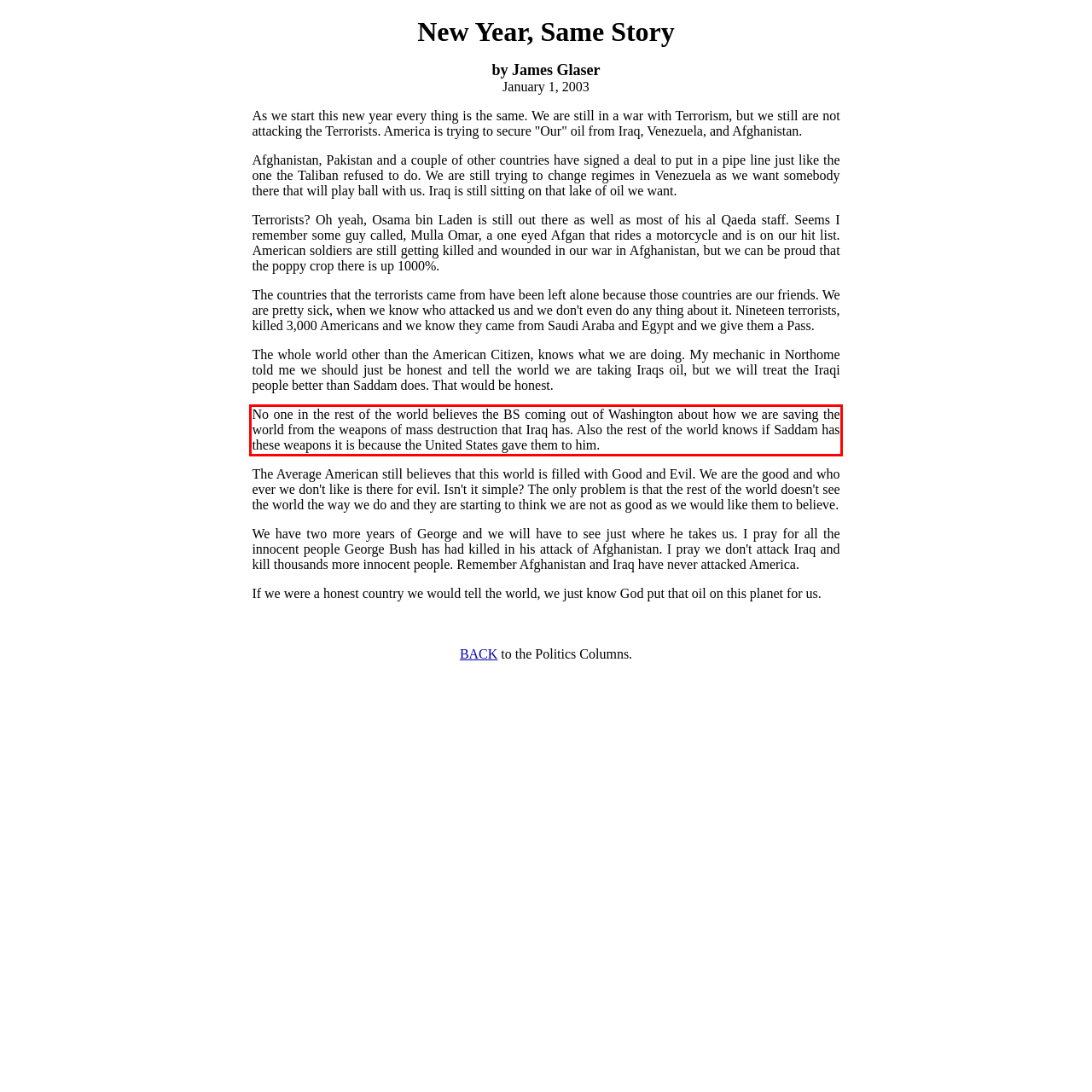Analyze the screenshot of the webpage and extract the text from the UI element that is inside the red bounding box.

No one in the rest of the world believes the BS coming out of Washington about how we are saving the world from the weapons of mass destruction that Iraq has. Also the rest of the world knows if Saddam has these weapons it is because the United States gave them to him.